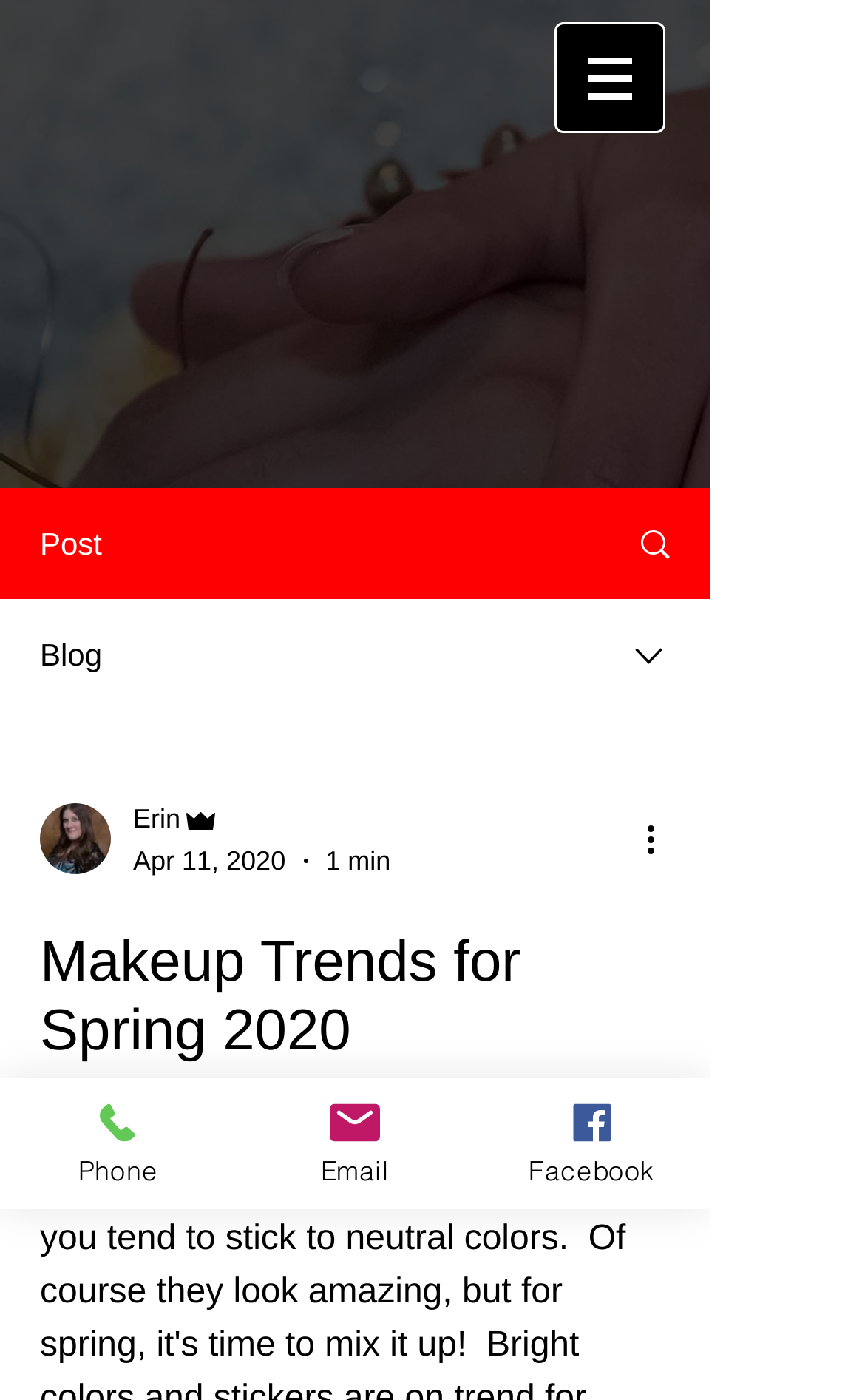What type of content is the webpage about?
We need a detailed and exhaustive answer to the question. Please elaborate.

The type of content the webpage is about can be inferred from the heading element, which has the text 'Makeup Trends for Spring 2020'. This suggests that the webpage is about makeup trends, specifically for the spring season of 2020.